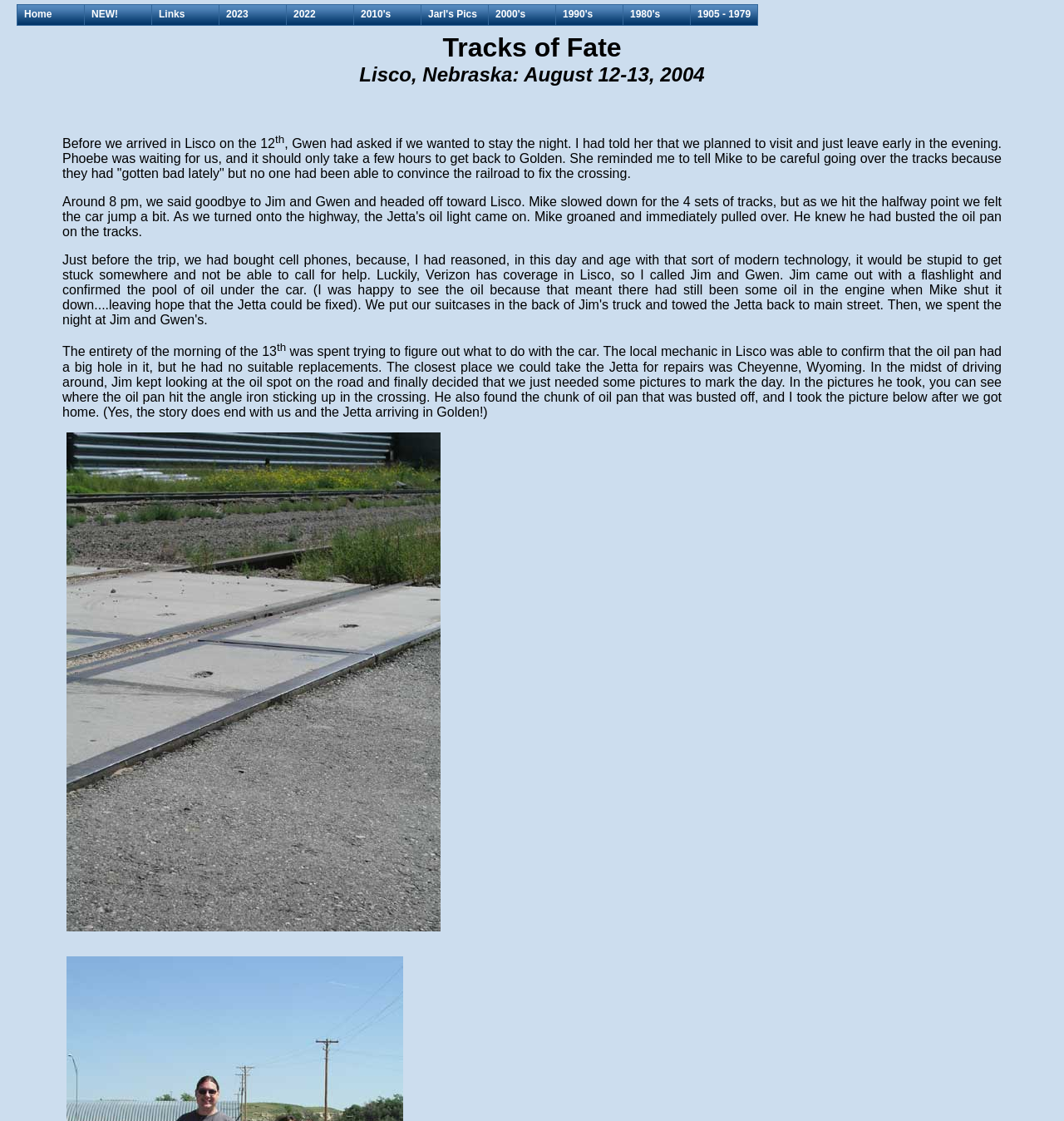Refer to the image and answer the question with as much detail as possible: What is the location mentioned in the story?

The story mentions that the author and others visited Lisco, Nebraska on August 12-13, 2004, and had a car problem there.